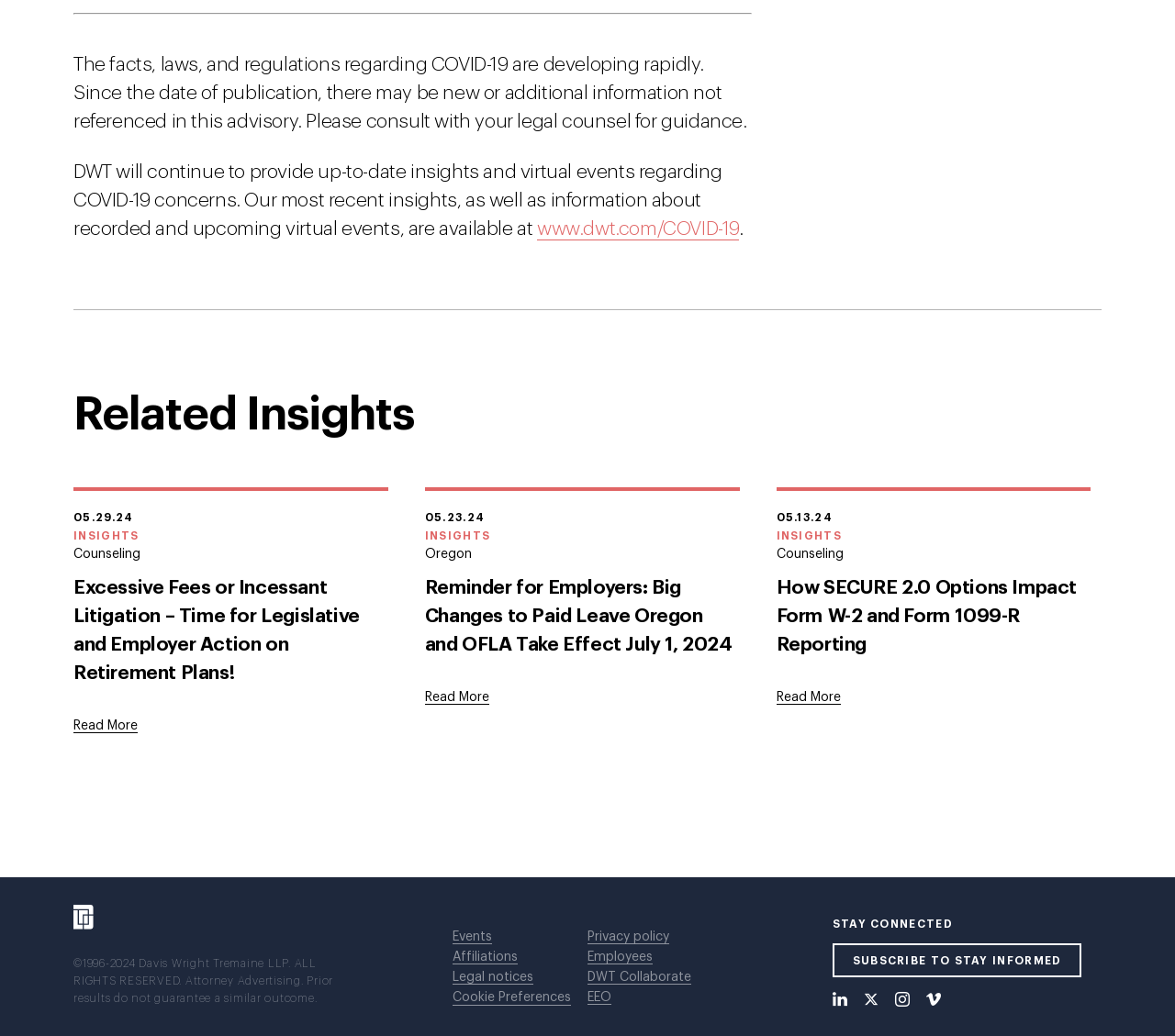Predict the bounding box coordinates of the area that should be clicked to accomplish the following instruction: "Subscribe to stay informed". The bounding box coordinates should consist of four float numbers between 0 and 1, i.e., [left, top, right, bottom].

[0.708, 0.91, 0.921, 0.943]